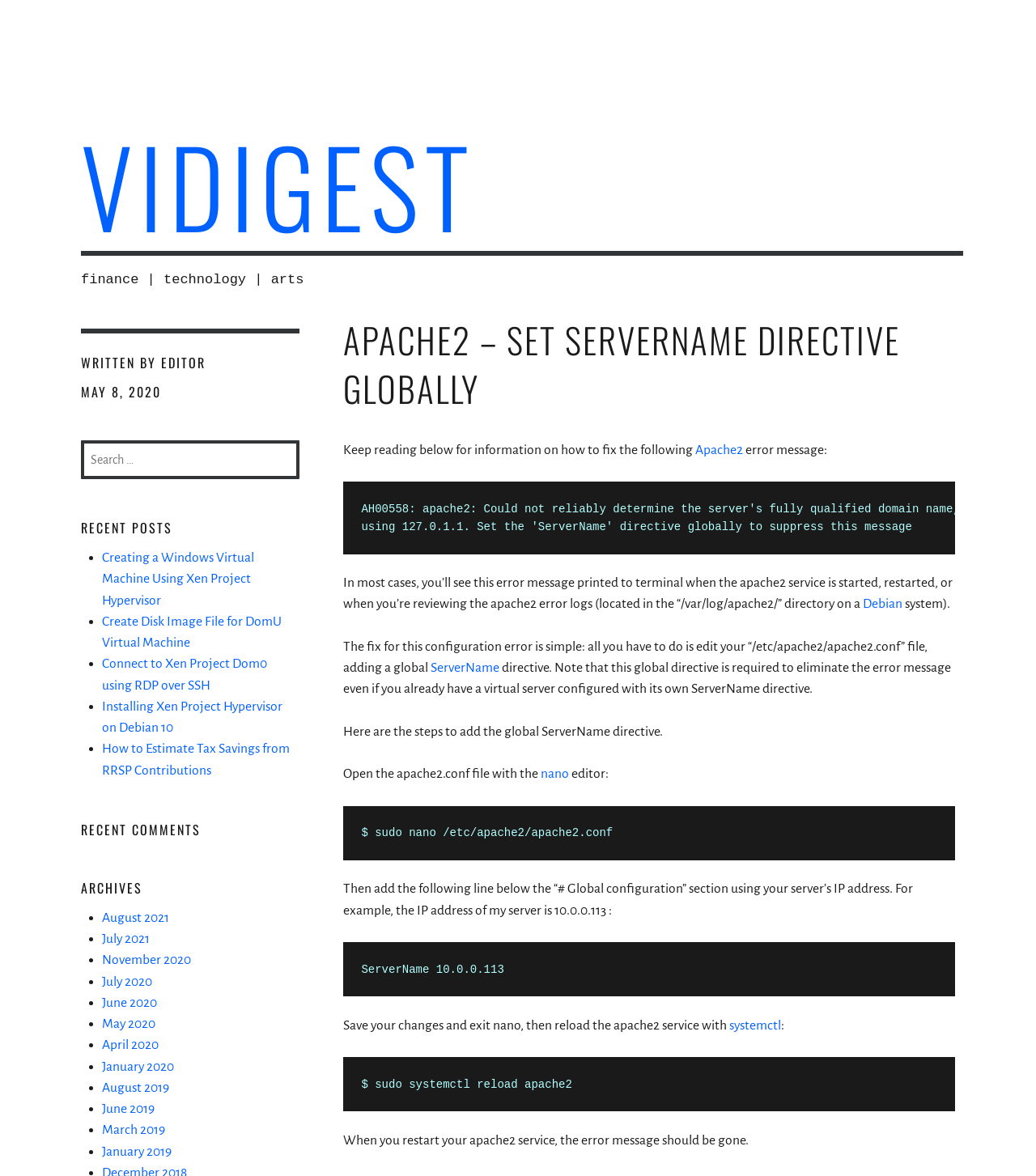Determine the bounding box coordinates of the clickable region to execute the instruction: "Search for something". The coordinates should be four float numbers between 0 and 1, denoted as [left, top, right, bottom].

[0.078, 0.374, 0.289, 0.407]